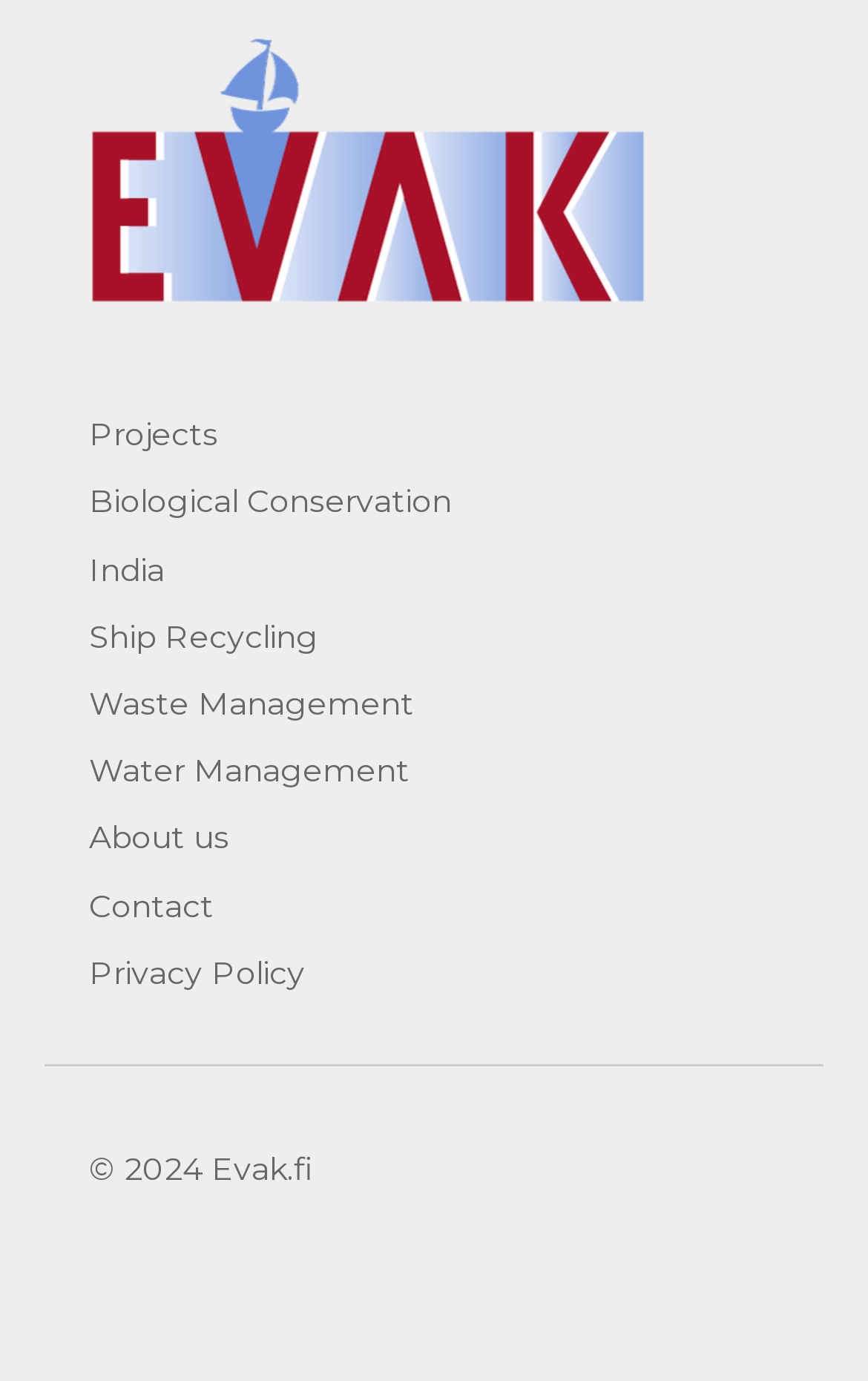Please find the bounding box coordinates of the section that needs to be clicked to achieve this instruction: "Filter by Subject".

None